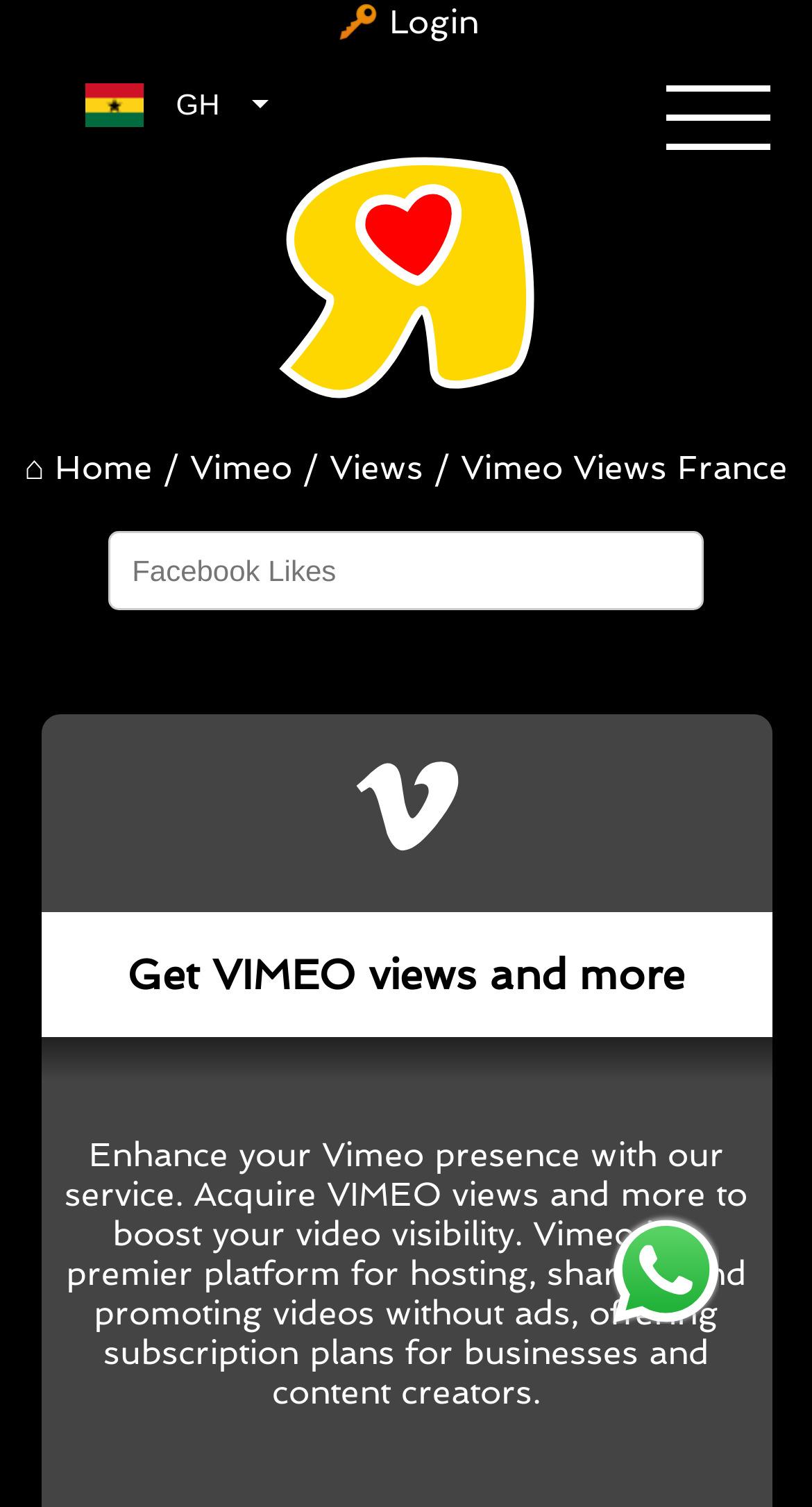Using the format (top-left x, top-left y, bottom-right x, bottom-right y), and given the element description, identify the bounding box coordinates within the screenshot: GH

[0.051, 0.041, 0.385, 0.097]